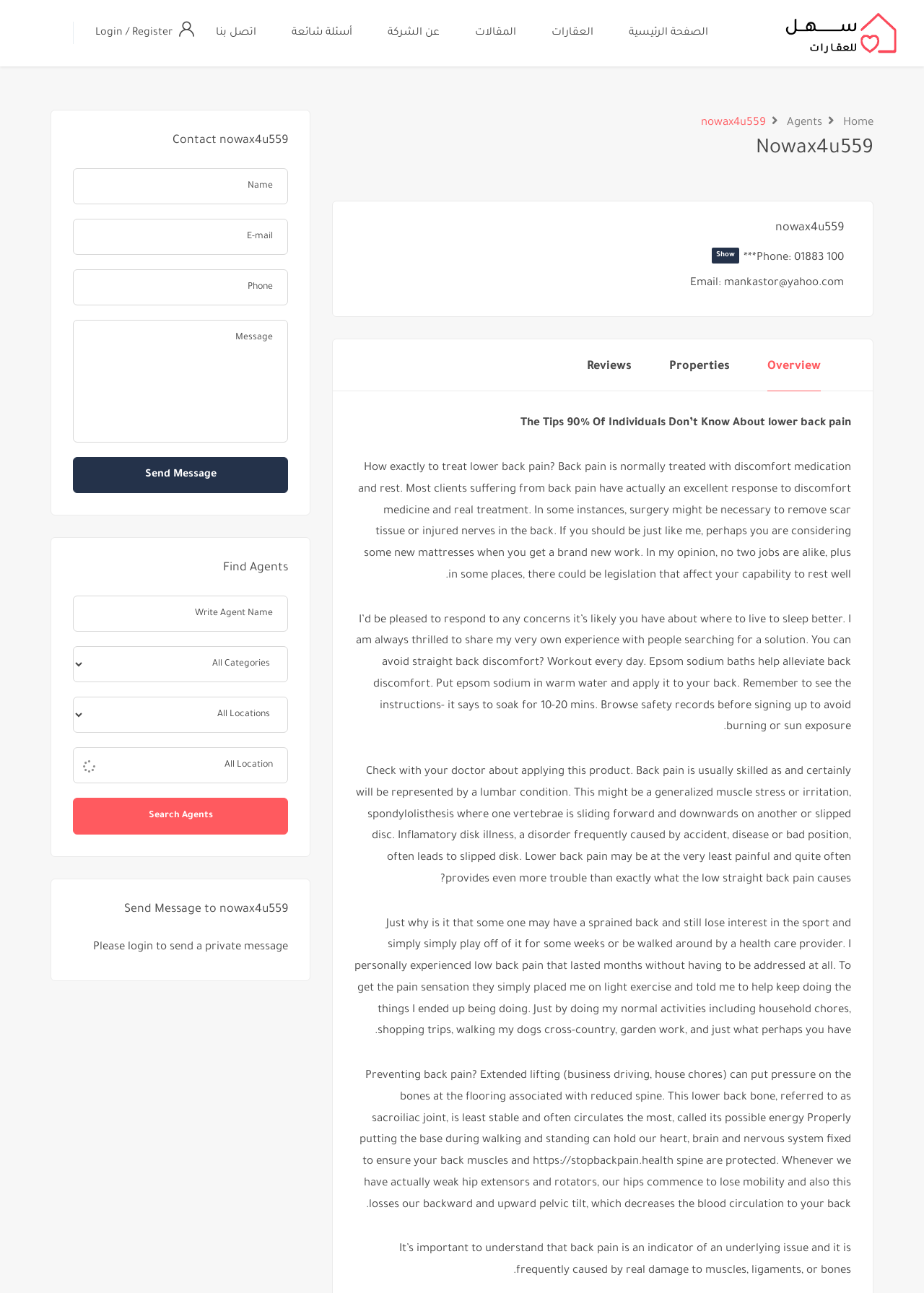Answer the question with a brief word or phrase:
How many textboxes are in the 'Contact nowax4u559' section?

4